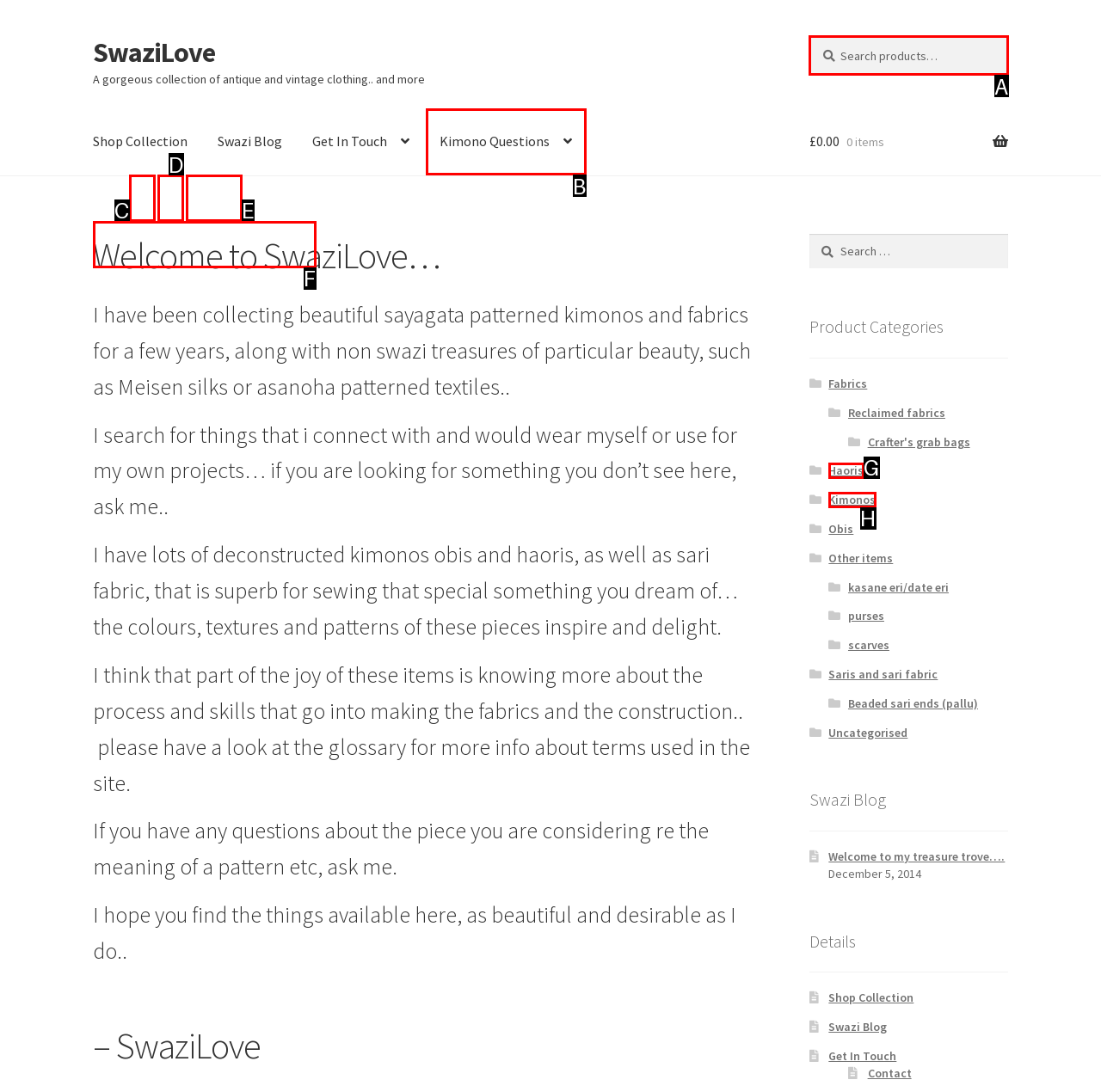Indicate the UI element to click to perform the task: Search for something. Reply with the letter corresponding to the chosen element.

A